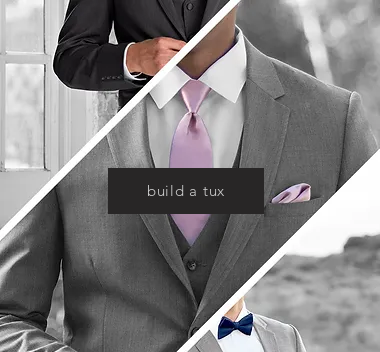Offer a detailed narrative of the scene shown in the image.

The image presents a chic and modern wedding suit/tuxedo styling concept, featuring a stylish, tailored gray suit prominently displayed. The upper portion showcases a groom wearing a formal suit with a light pink tie and a matching pocket square, highlighting a refined aesthetic perfect for weddings. The lower section features a close-up of a different suit, distinctly complemented by a classic blue bow tie, emphasizing versatility in formal attire. Centered in the image is a bold call to action, "build a tux," inviting viewers to explore options for customizing their look. This visual effectively conveys a blend of elegance and personalization for special occasions.